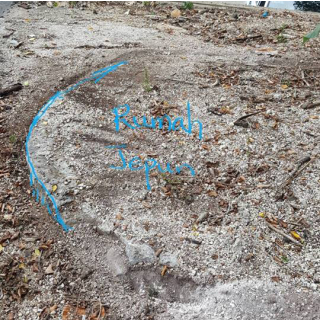What shape do the blue lines form?
Answer the question based on the image using a single word or a brief phrase.

Curved shape